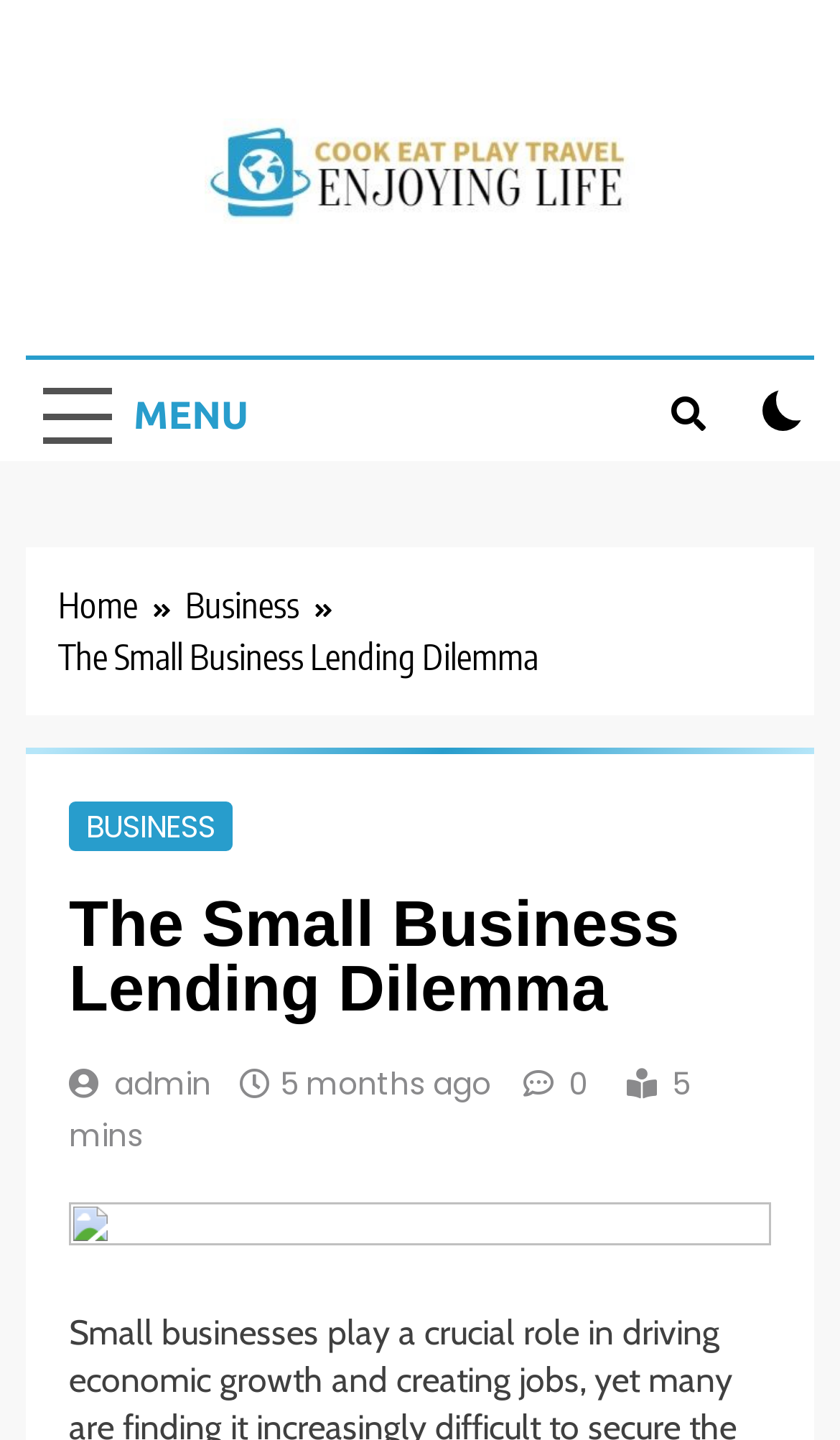Kindly provide the bounding box coordinates of the section you need to click on to fulfill the given instruction: "View admin profile".

[0.136, 0.738, 0.251, 0.768]